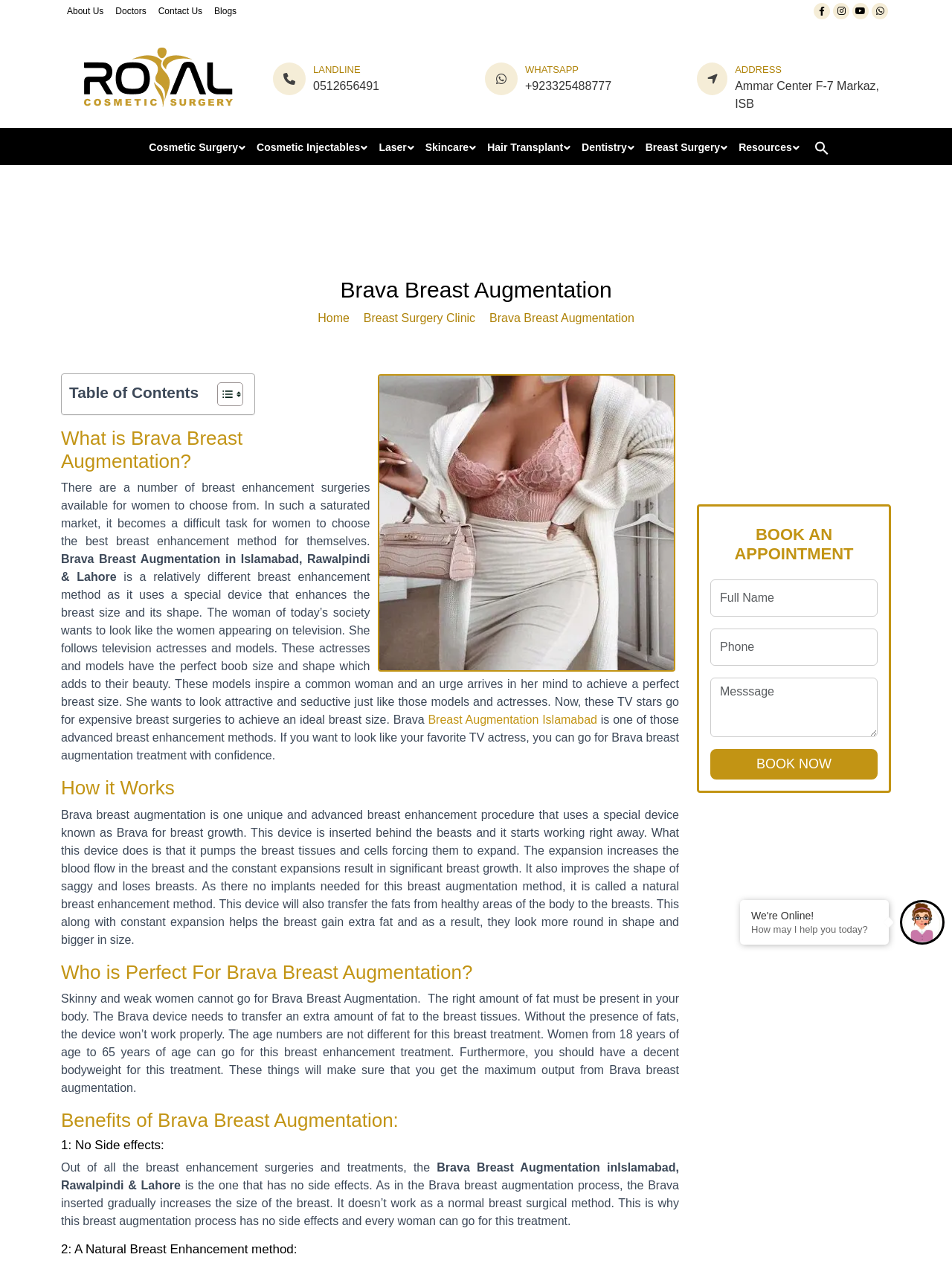From the webpage screenshot, predict the bounding box of the UI element that matches this description: "AddressAmmar Center F-7 Markaz, ISB".

[0.772, 0.049, 0.936, 0.089]